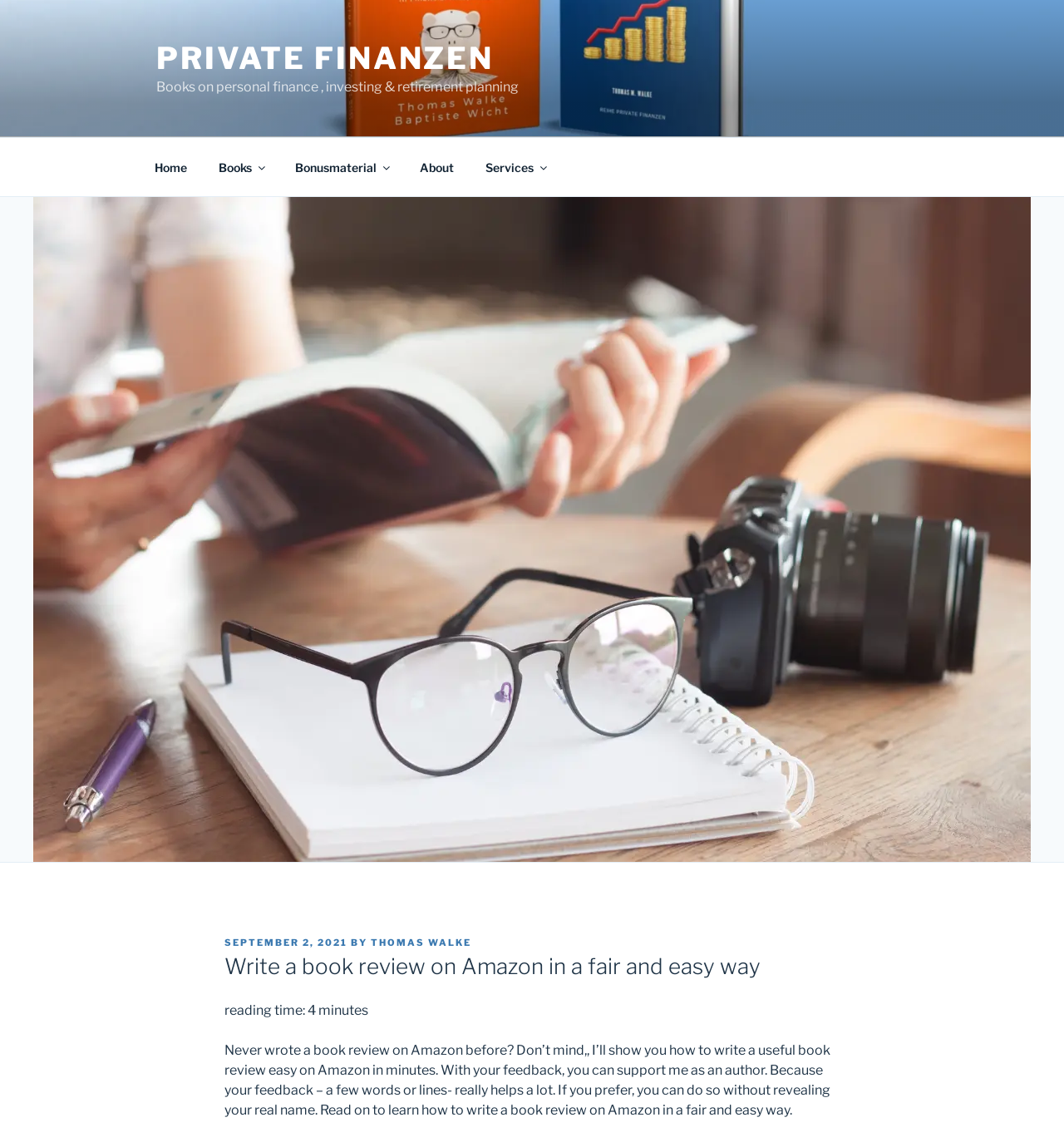Extract the primary headline from the webpage and present its text.

Write a book review on Amazon in a fair and easy way